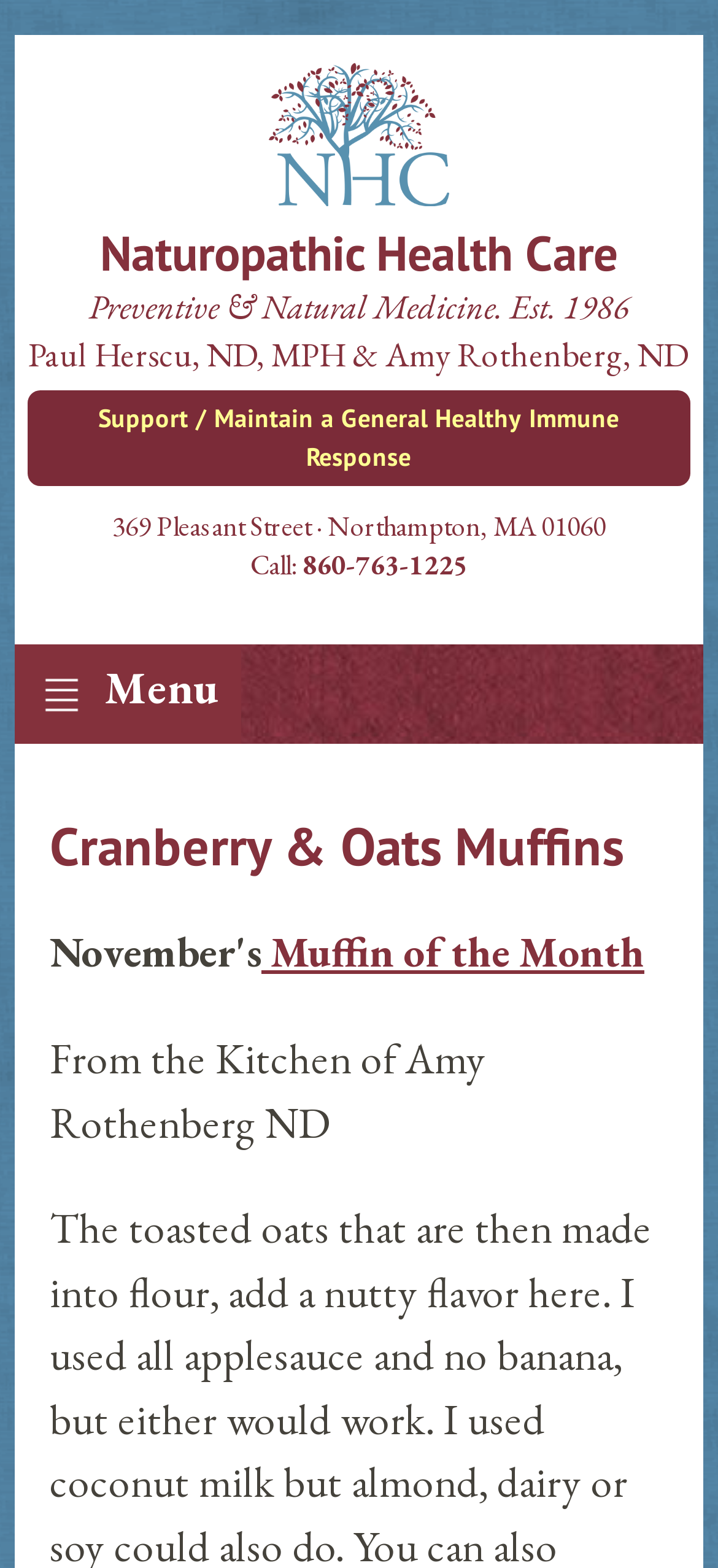Provide a thorough and detailed response to the question by examining the image: 
What is the phone number of the health care practice?

The phone number of the health care practice can be found in the heading element that reads 'Call: 860-763-1225'. This element is located near the top of the webpage.